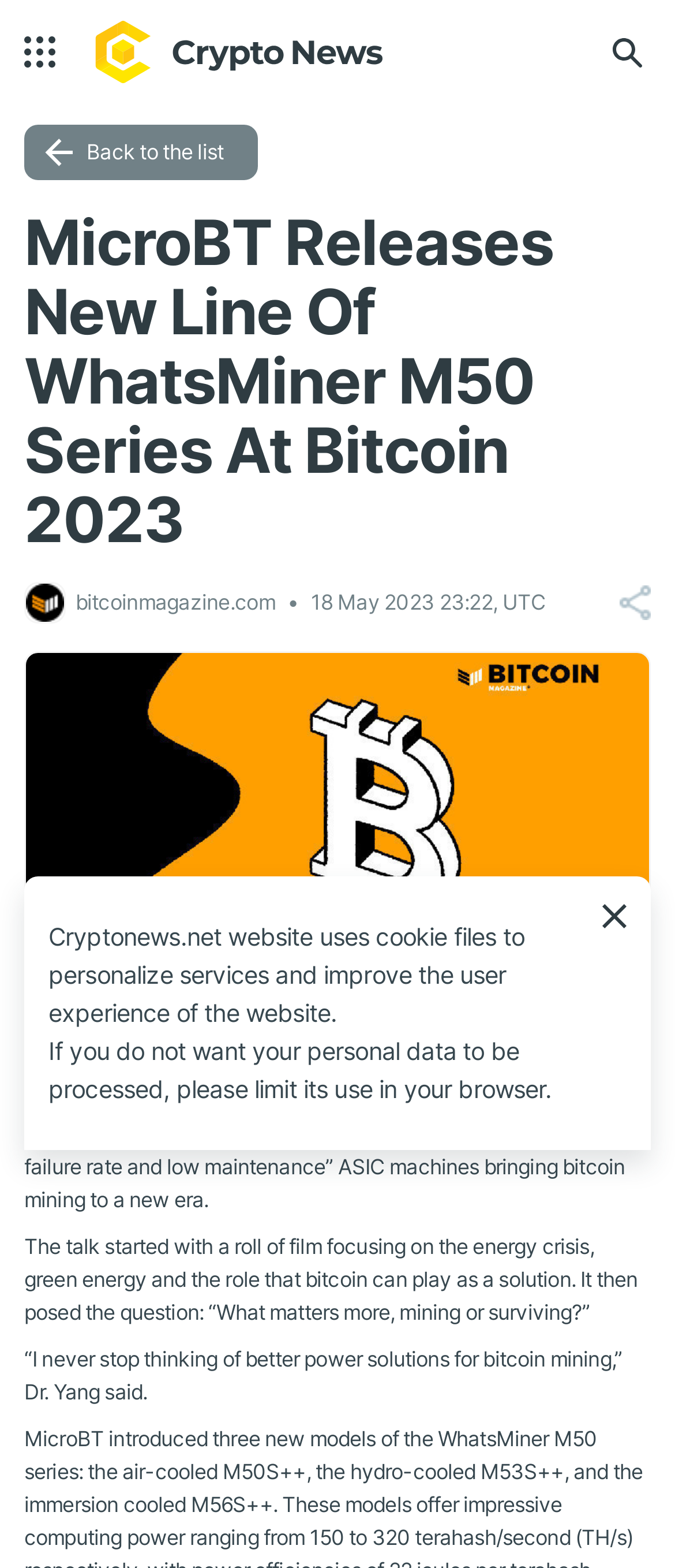Answer the question below with a single word or a brief phrase: 
Who is the founder of MicroBT?

Dr. Zuoxing Yang